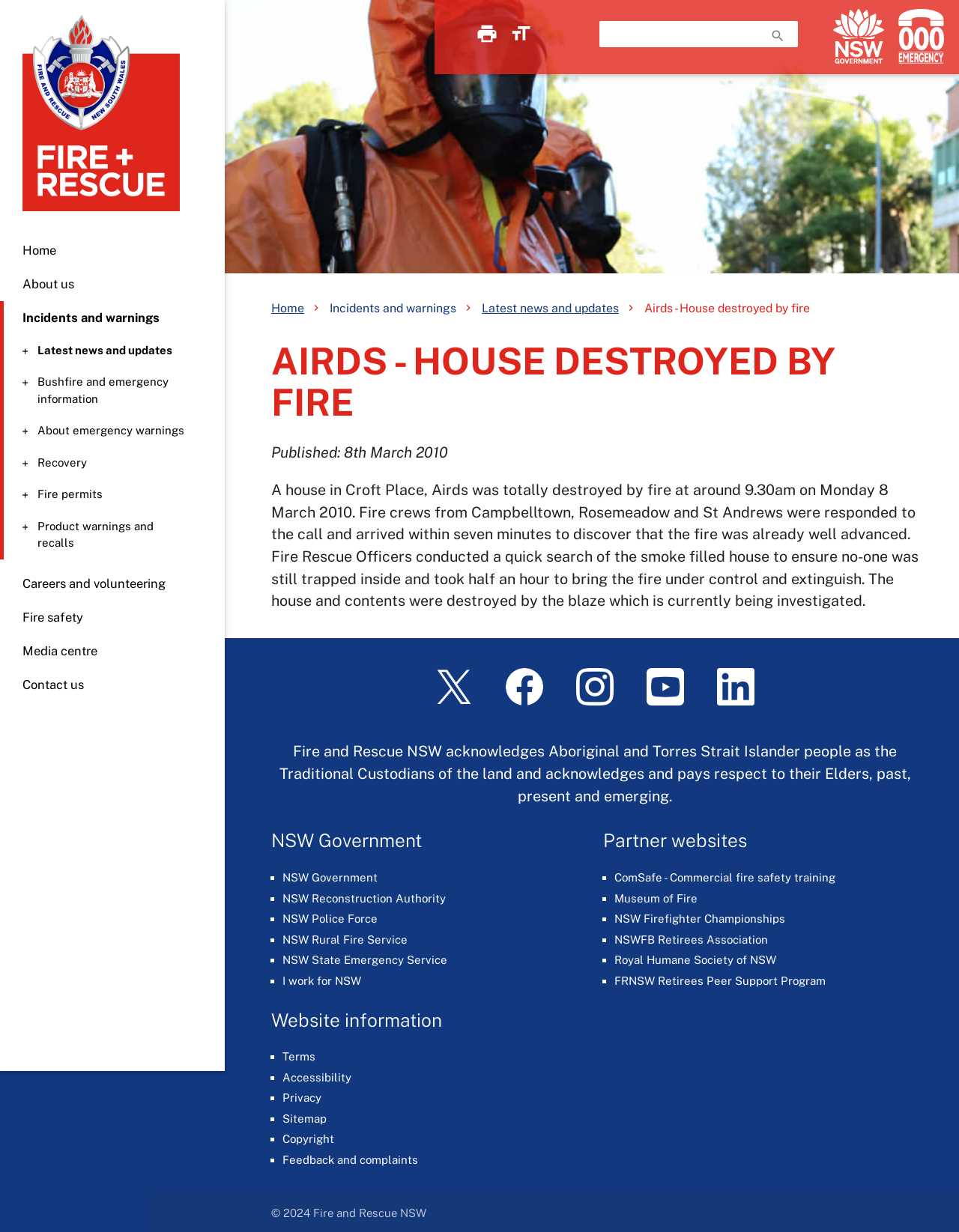Locate the UI element described by Home and provide its bounding box coordinates. Use the format (top-left x, top-left y, bottom-right x, bottom-right y) with all values as floating point numbers between 0 and 1.

[0.0, 0.19, 0.234, 0.217]